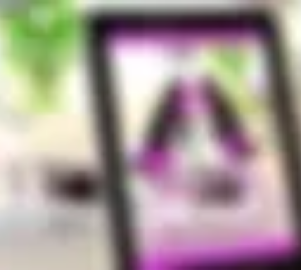Describe thoroughly the contents of the image.

The image features a digital tablet displaying an eye-catching advertisement or interactive content related to augmented reality (AR) in retail. The vibrant visuals prominently feature a design that incorporates shades of purple, suggesting a modern and engaging product offering. The background hints at a casual and welcoming environment, possibly a retail space or a cozy home setting. This contextual setup underscores the theme of enhancing customer experiences through AR technology, designed to transform traditional shopping into a more immersive and interactive process. The content aims to promote the significance of AR in boosting customer engagement, particularly in online shopping scenarios.